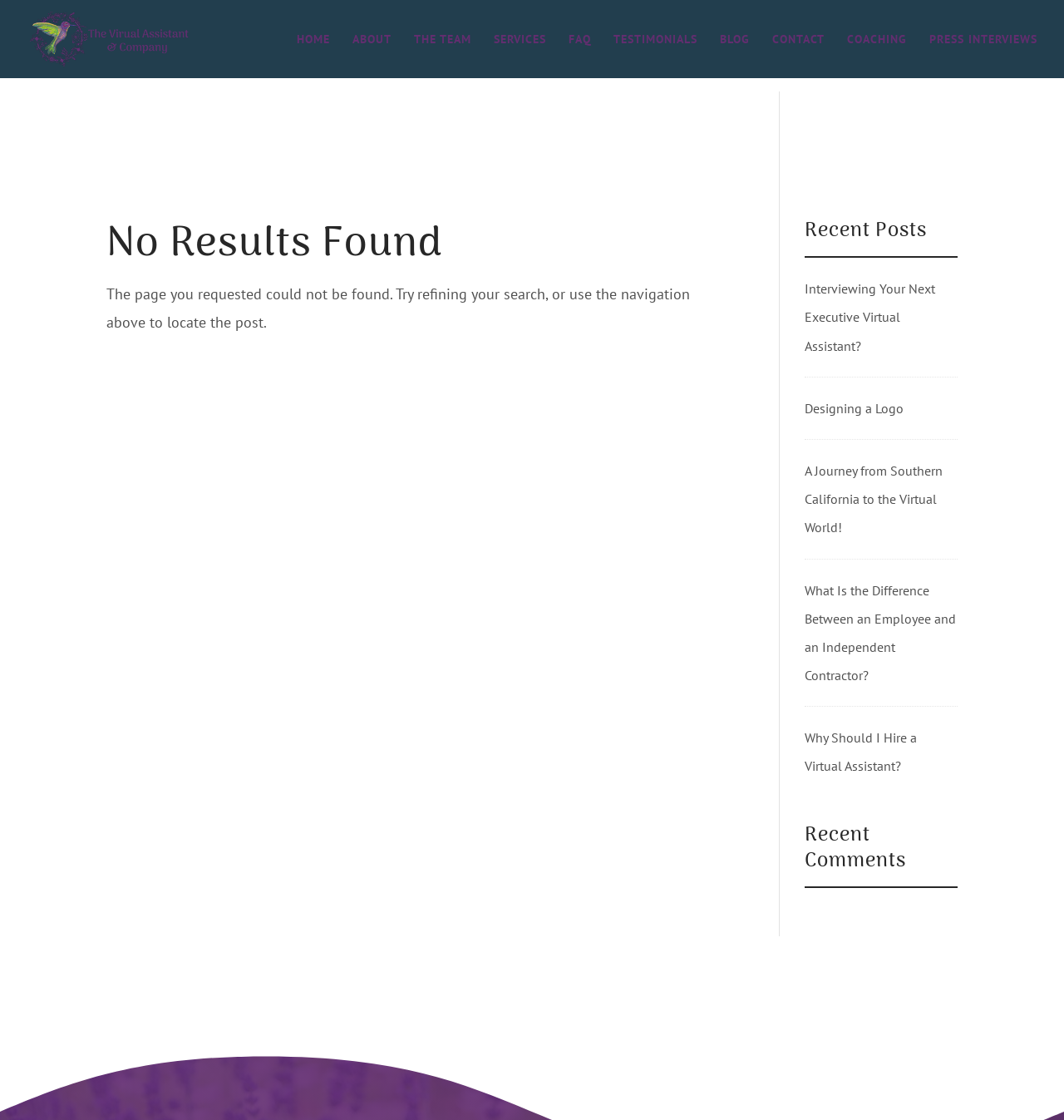Please locate the bounding box coordinates of the region I need to click to follow this instruction: "read about the company".

[0.331, 0.03, 0.368, 0.07]